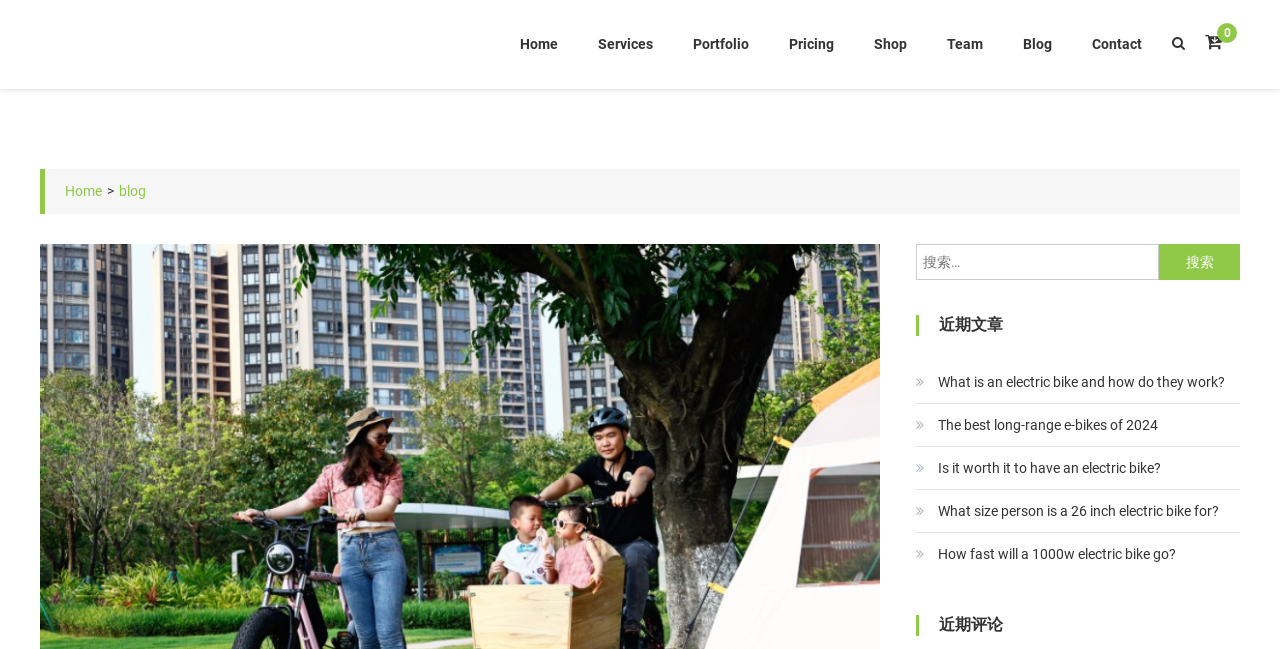Deliver a detailed narrative of the webpage's visual and textual elements.

This webpage is a guide to buying an electric bicycle online, provided by Frebike. At the top, there is a navigation menu with 8 links: Home, Services, Portfolio, Pricing, Shop, Team, Blog, and Contact, evenly spaced and aligned horizontally. 

To the right of the navigation menu, there are two more links, represented by icons. Below the navigation menu, there is another link to Home, followed by a greater-than symbol and a link to the blog. 

On the right side of the page, there is a search bar with a search button and a label "搜索：" (meaning "search" in Chinese). Above the search bar, there is a heading "近期文章" (meaning "recent articles" in Chinese), followed by 5 links to different articles about electric bikes, each with an icon. The articles are listed vertically, with the most recent one at the top. 

Below the articles, there is a heading "近期评论" (meaning "recent comments" in Chinese), but there are no comments listed.